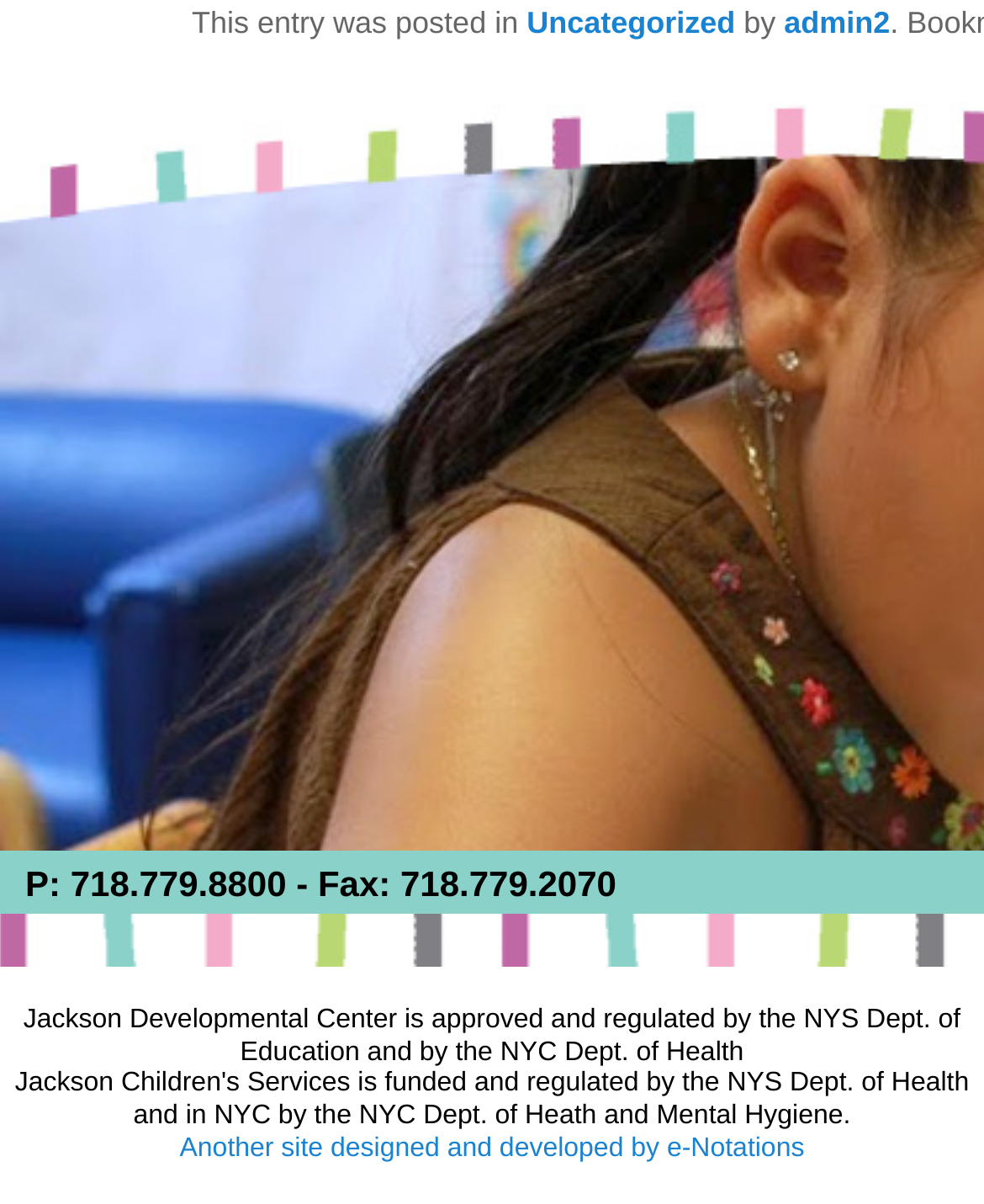What is the phone number of Jackson Developmental Center?
Based on the visual information, provide a detailed and comprehensive answer.

I found the phone number by looking at the static text element that says 'P: 718.779.8800 - Fax: 718.779.2070' which is located at the bottom of the page.